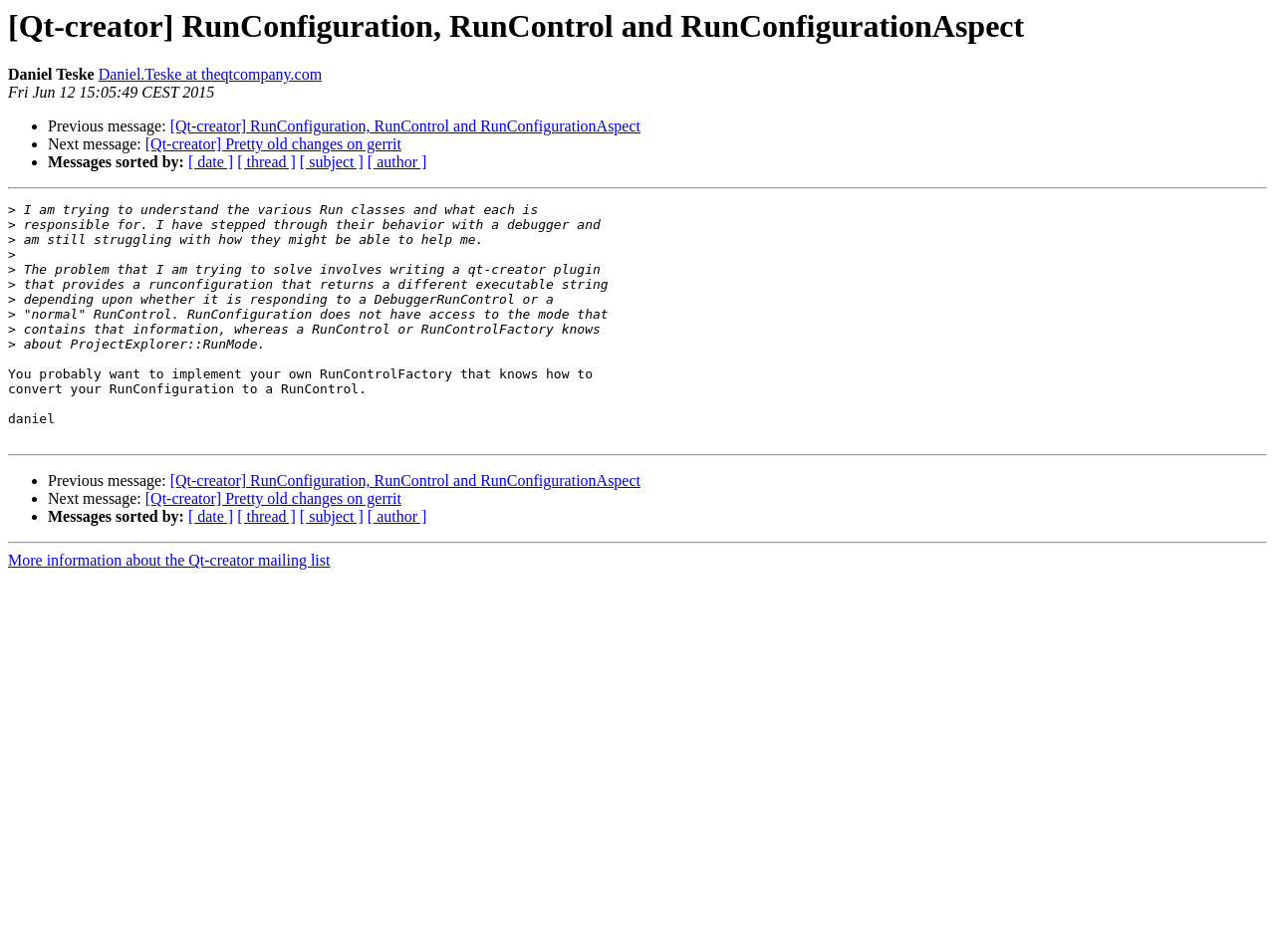What are the options to sort messages by?
Provide a concise answer using a single word or phrase based on the image.

date, thread, subject, author